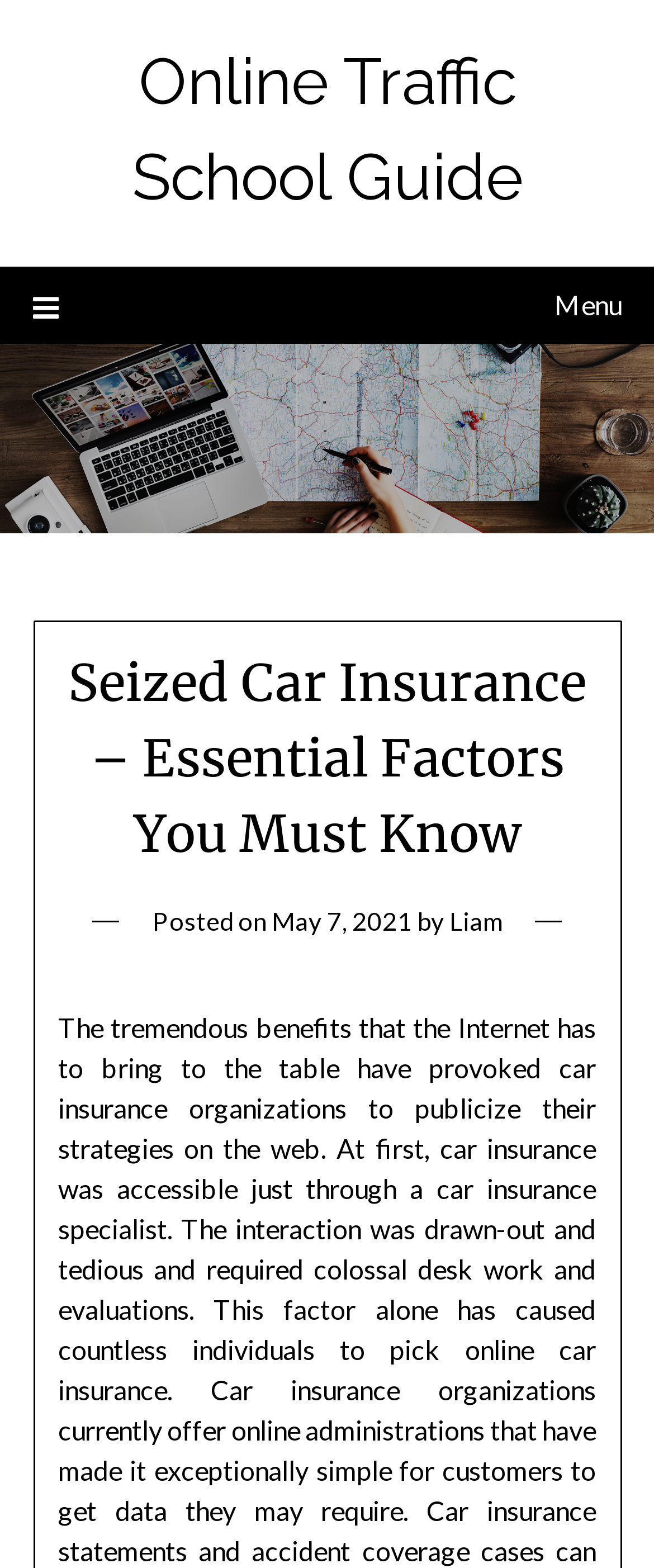Explain in detail what is displayed on the webpage.

The webpage is about seized car insurance, with the main title "Seized Car Insurance – Essential Factors You Must Know" prominently displayed near the top of the page. Below the title, there is a section with the posting date "May 7, 2021" and the author's name "Liam". 

At the top-left corner of the page, there is an image with the logo of "Online Traffic School Guide". To the right of the image, there is a link to "Online Traffic School Guide". 

On the top-right corner of the page, there is a menu link with a hamburger icon, which is currently not expanded. 

The webpage does not appear to have any other images or UI elements besides these mentioned.